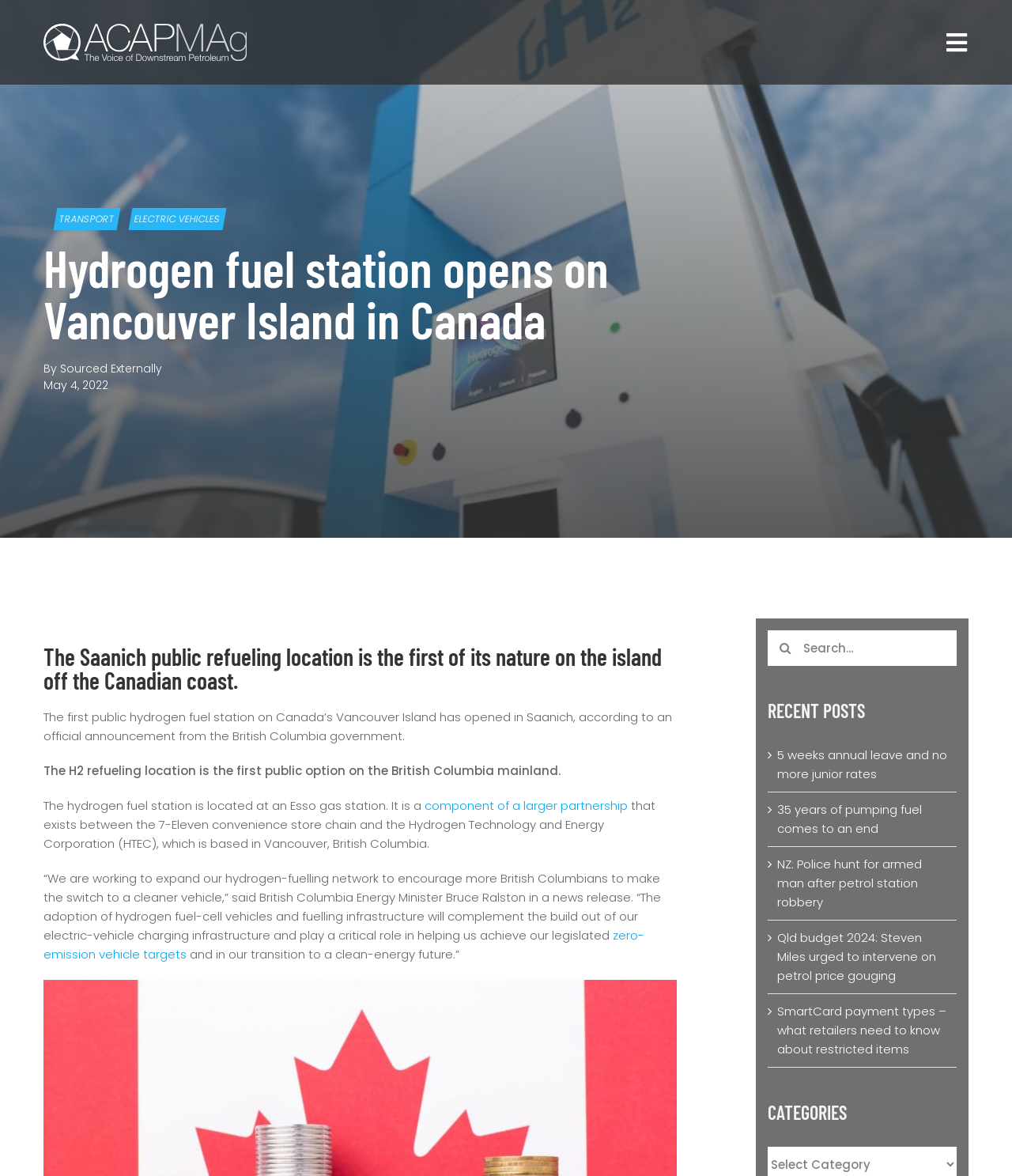Respond to the question below with a concise word or phrase:
What is the location of the first public hydrogen fuel station?

Saanich, Vancouver Island